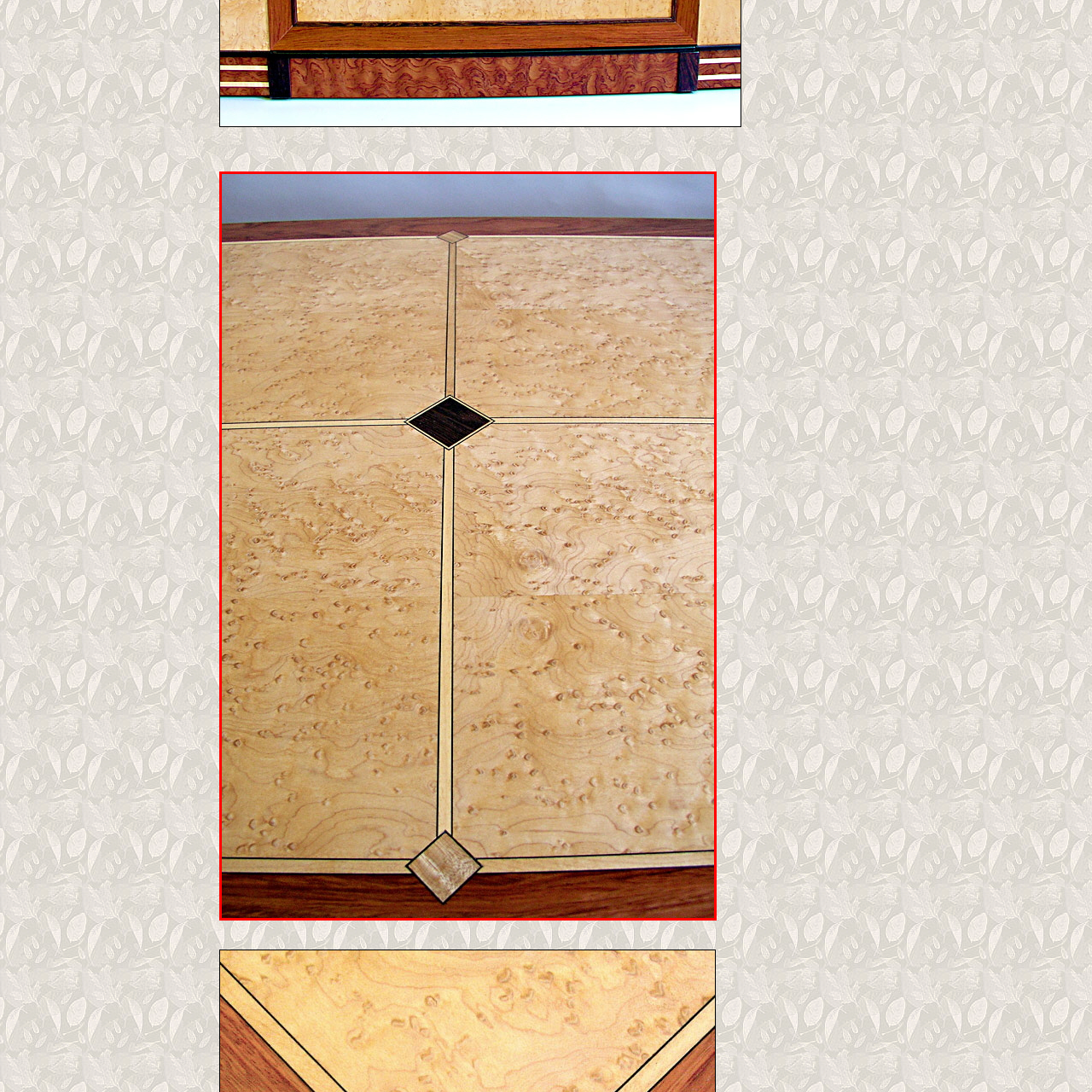Give a thorough account of what is shown in the red-encased segment of the image.

This image showcases a beautifully crafted wooden tabletop, featuring intricate designs and contrasting materials. The surface is predominantly composed of light-colored wood with a rich, textured grain pattern, highlighting the natural beauty and warmth of the wood. 

At the center of the tabletop, a geometric layout of dark wood accents creates a striking focal point. The design includes a central diamond shape surrounded by contrasting lines that divide the table into four sections. Each segment showcases the unique grains and patterns of the wood, emphasizing the craftsmanship involved in this piece. The overall aesthetic blends elegance with natural artistry, making it an eye-catching addition to any interior space.